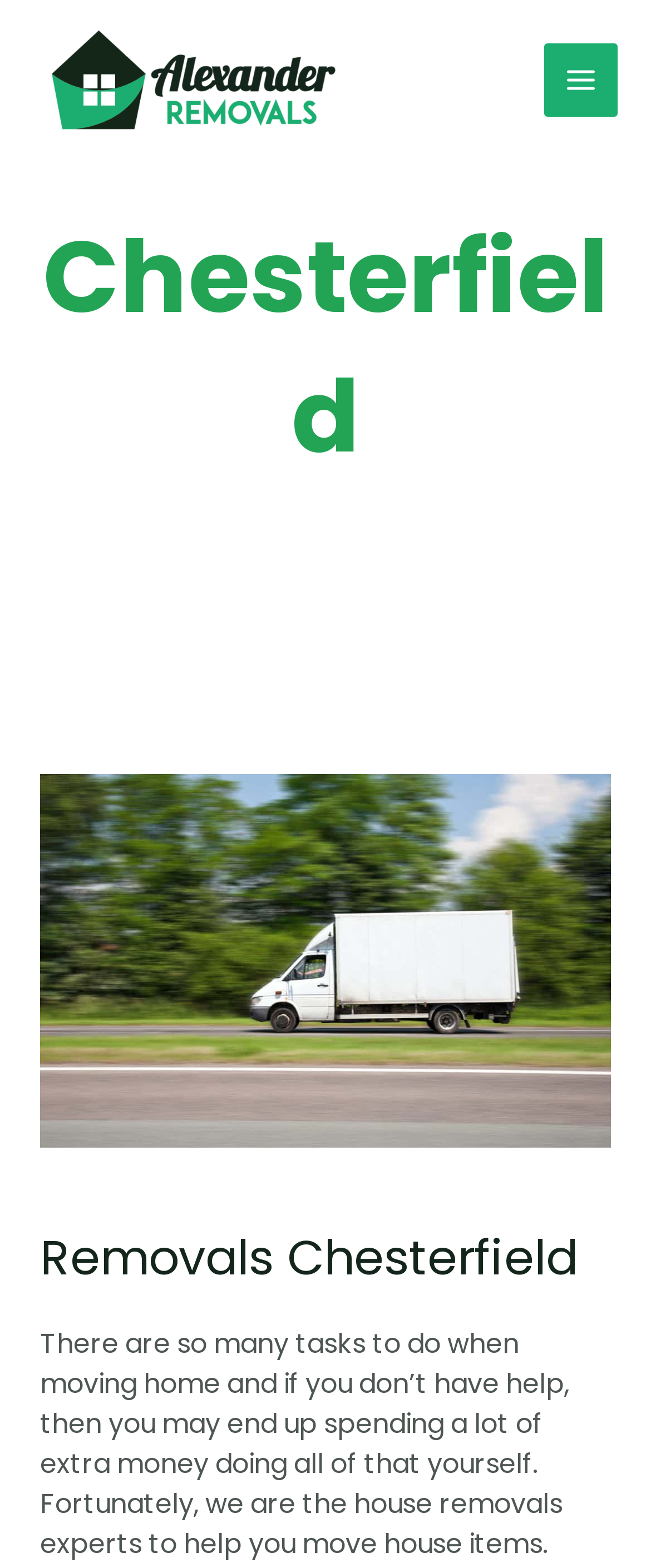Using the elements shown in the image, answer the question comprehensively: What is the main service offered?

I inferred the main service offered by looking at the heading elements and the image descriptions, which all point to house removal services in Chesterfield.